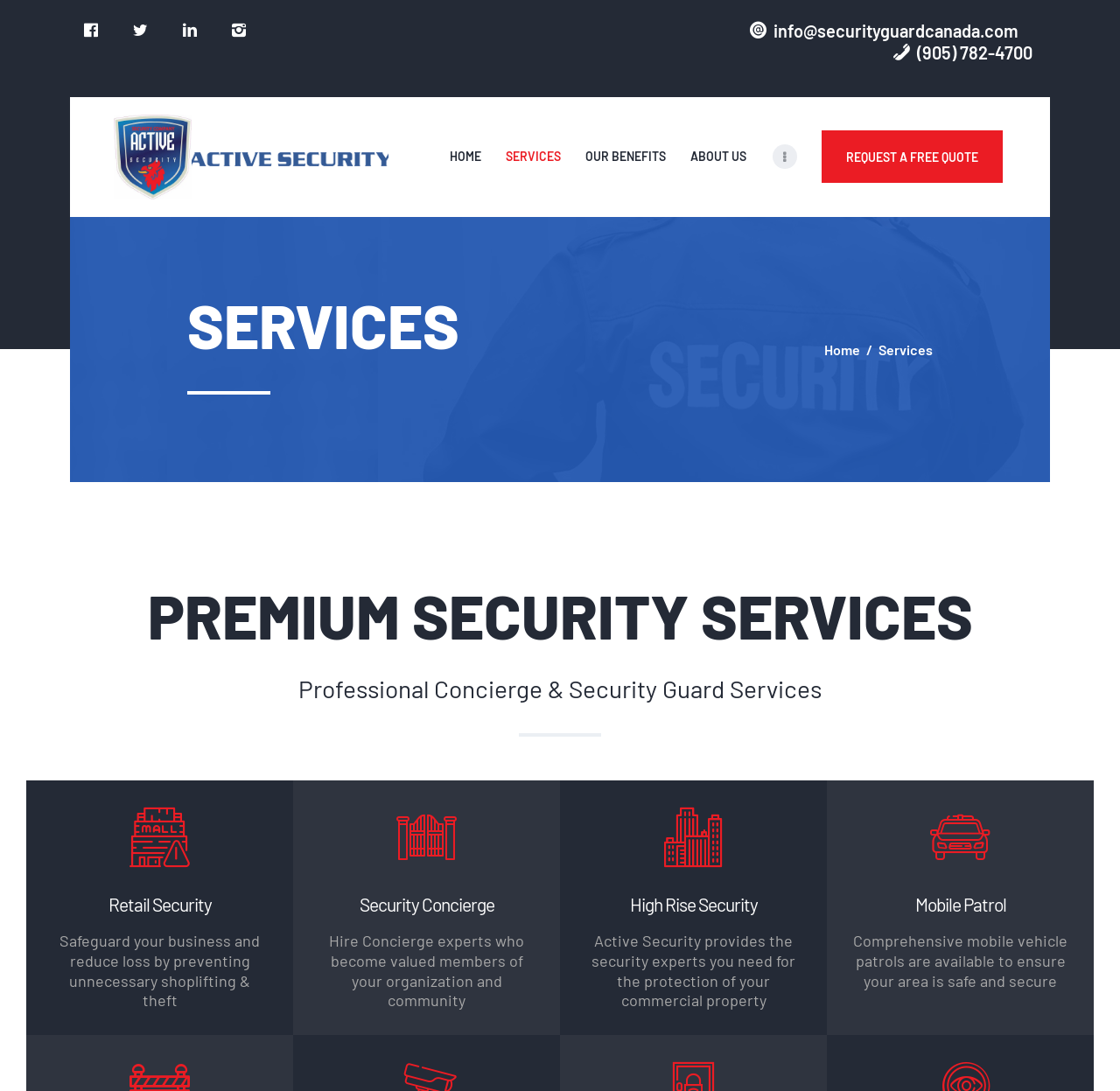Please find the bounding box coordinates of the section that needs to be clicked to achieve this instruction: "Read the news about Johanna Geiß".

None